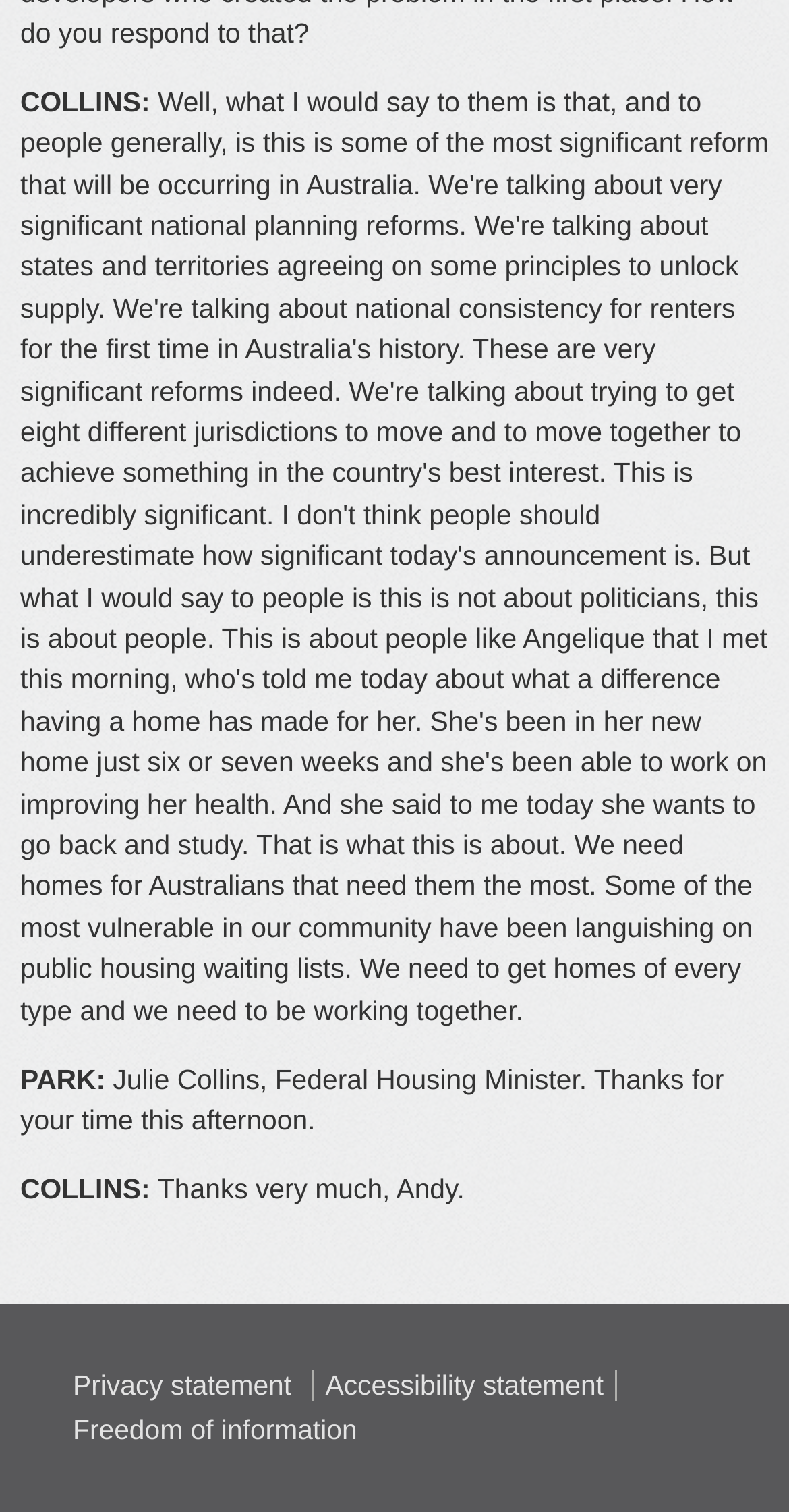What is the topic of conversation?
Using the image as a reference, answer with just one word or a short phrase.

Interview